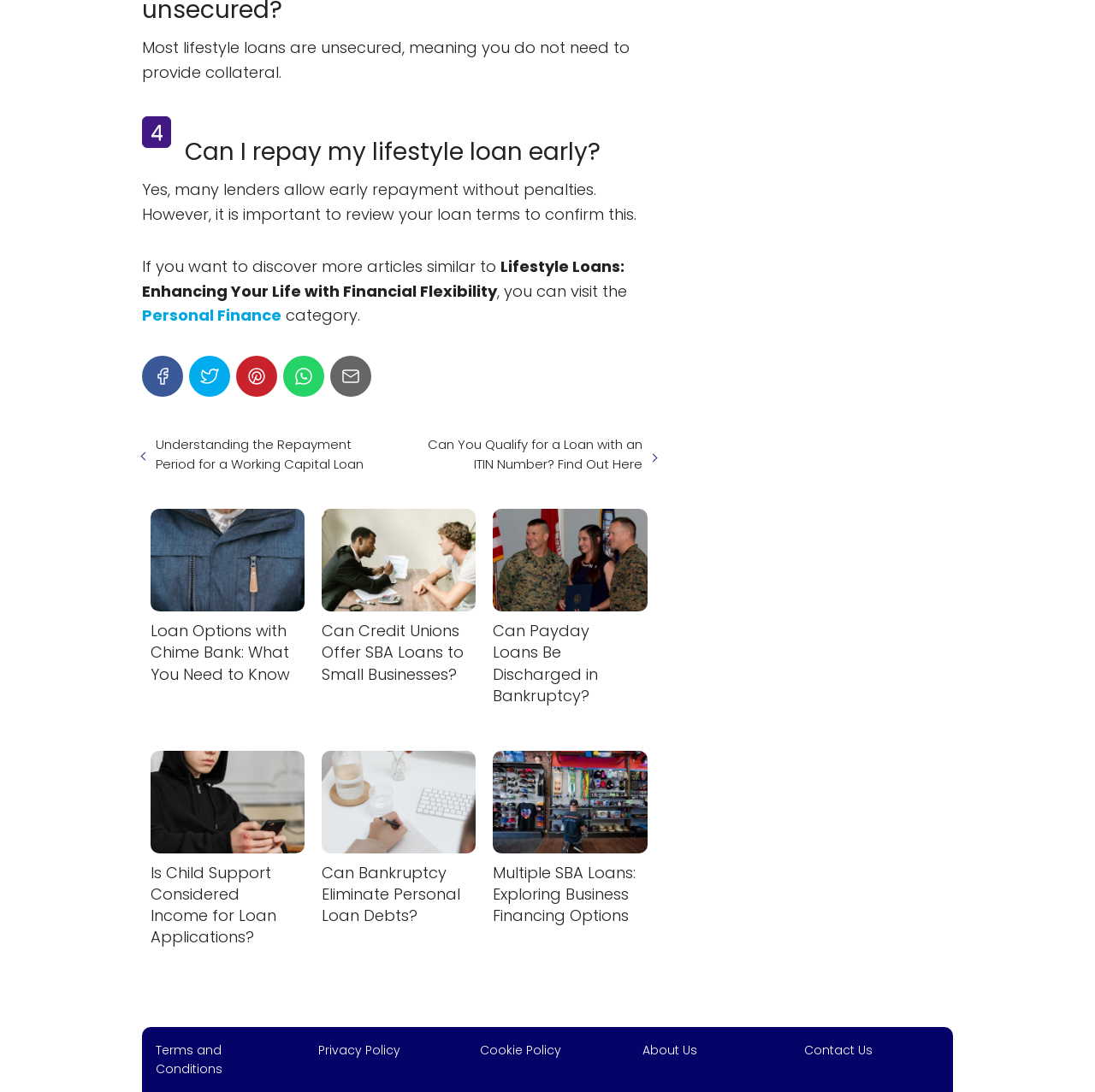How many images are there in the social media section?
Answer the question with a detailed and thorough explanation.

The social media section is located at [0.13, 0.326, 0.339, 0.363] and it contains 5 links with corresponding images, each representing a social media platform.